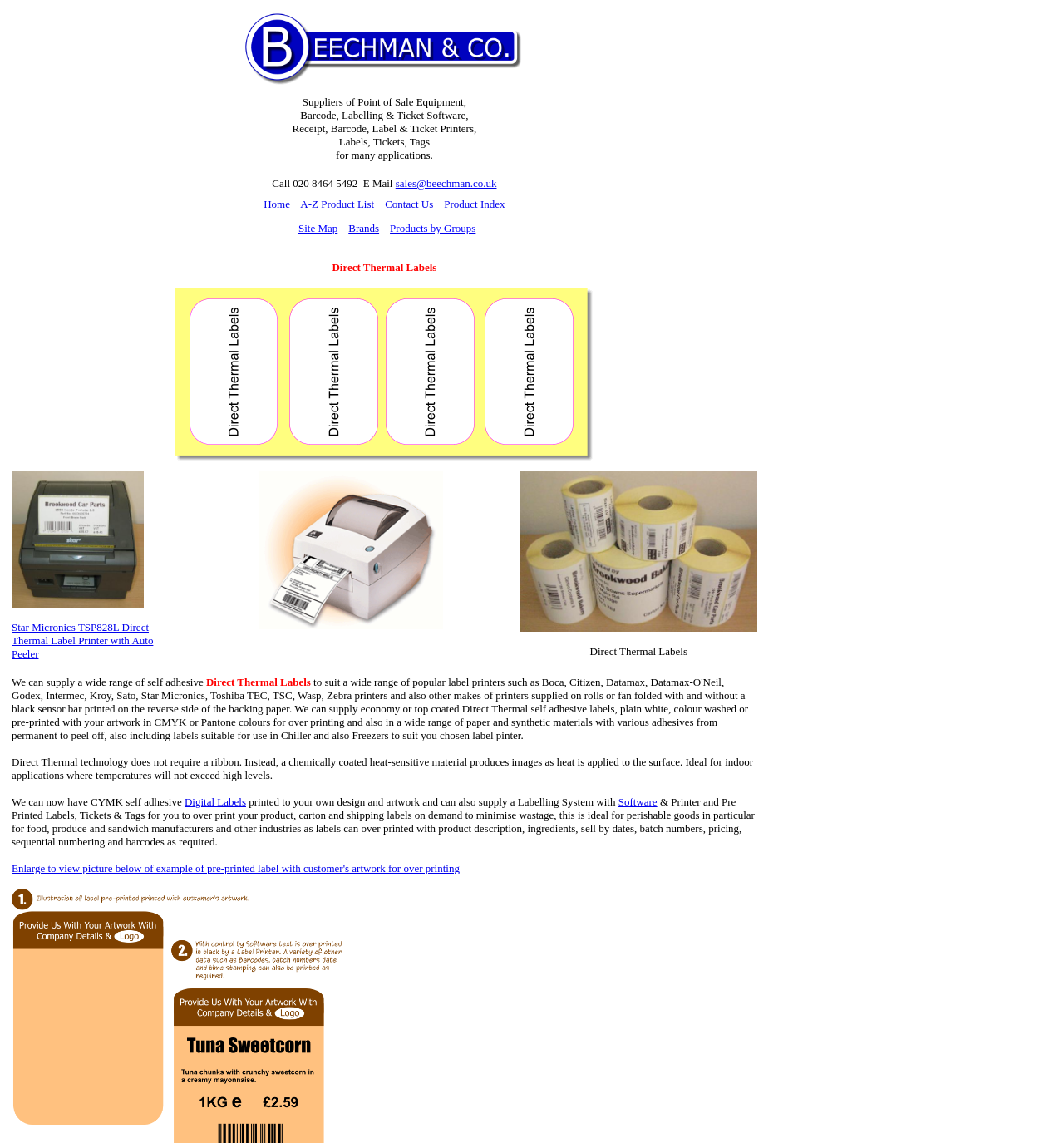Please examine the image and answer the question with a detailed explanation:
What is the company name on the top left?

I found the company name by looking at the top left corner of the webpage, where there is an image with the text 'Bechman & Co.'.